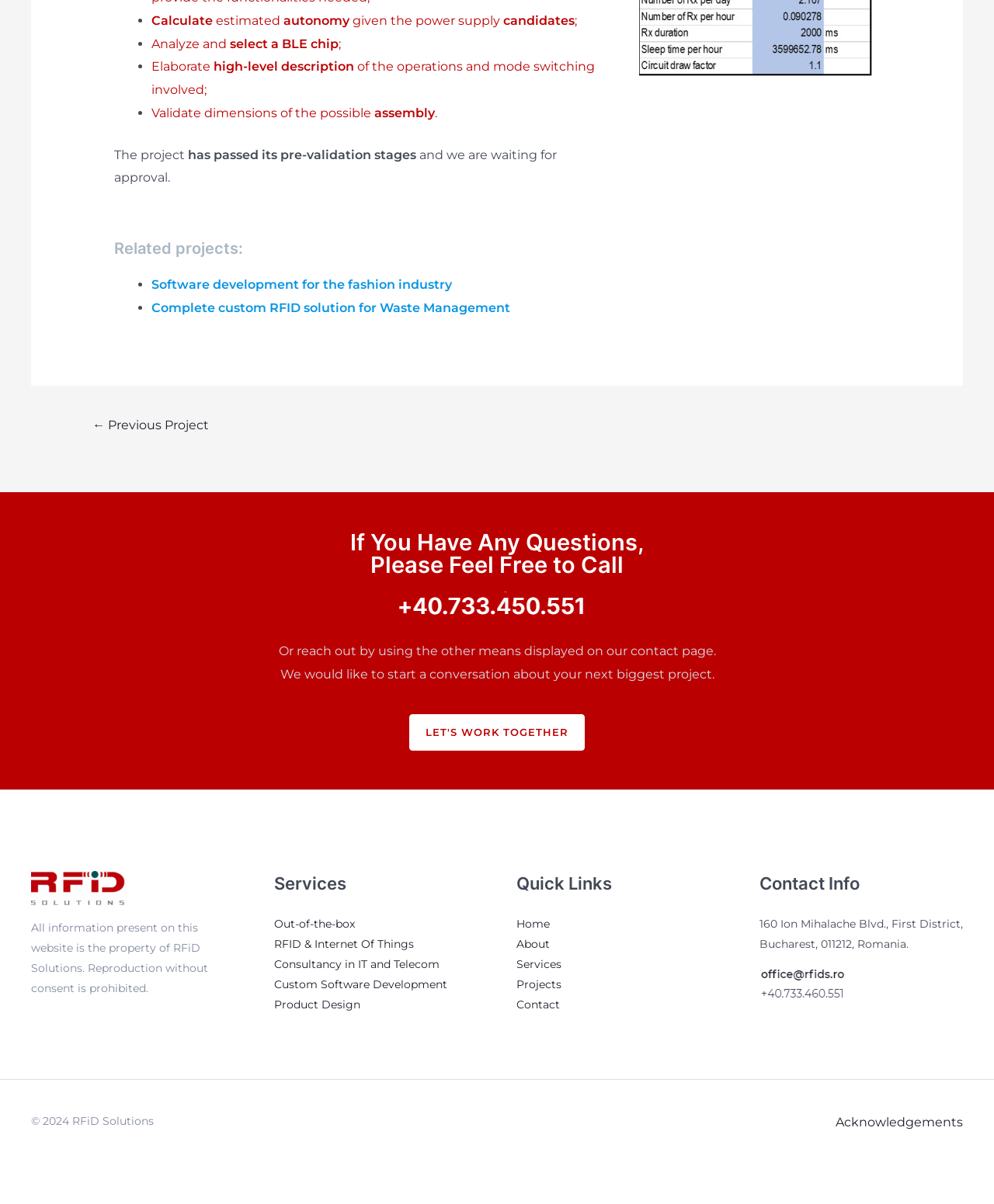Using the element description provided, determine the bounding box coordinates in the format (top-left x, top-left y, bottom-right x, bottom-right y). Ensure that all values are floating point numbers between 0 and 1. Element description: Product Design

[0.275, 0.828, 0.362, 0.84]